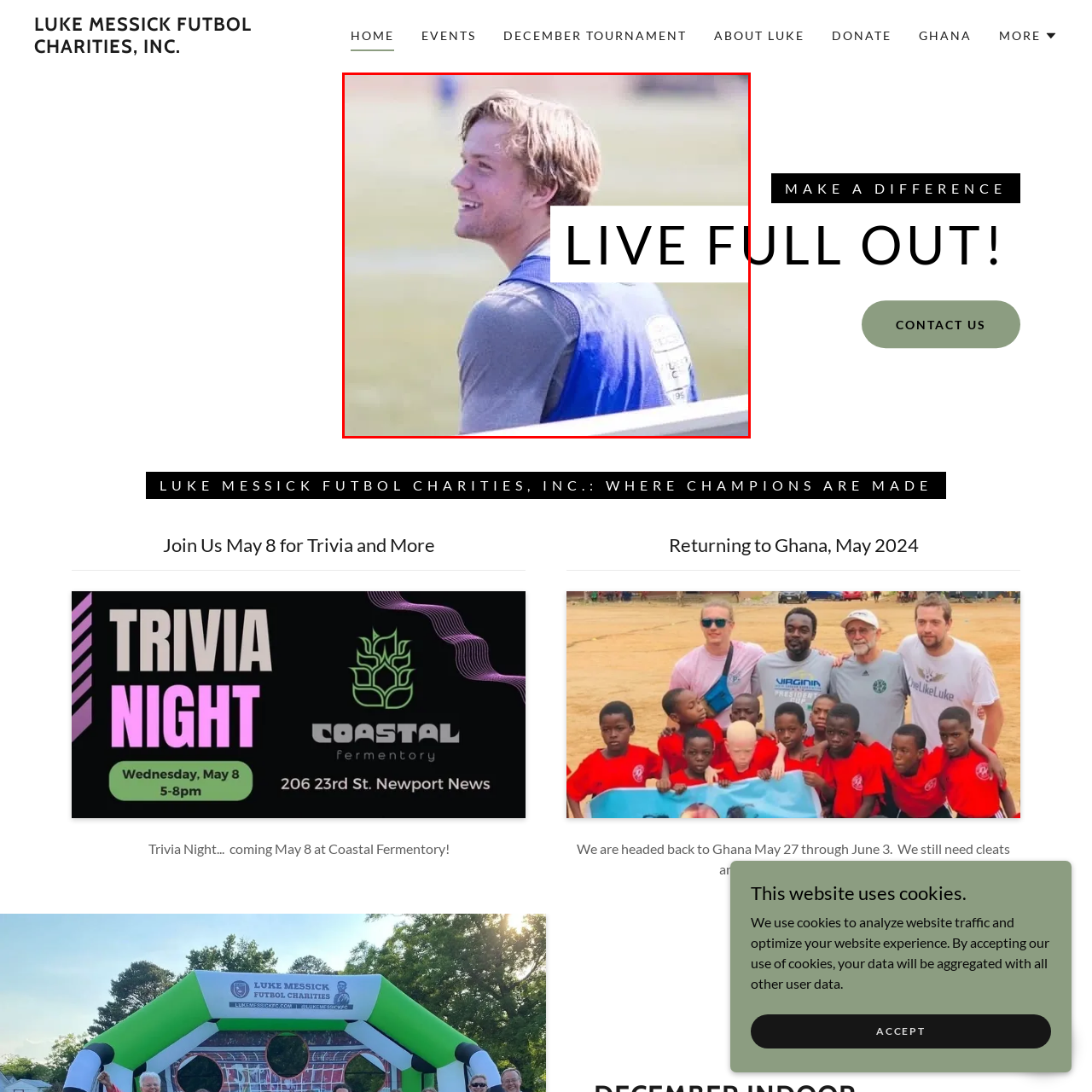Look closely at the section within the red border and give a one-word or brief phrase response to this question: 
What is the theme emphasized by the bold text?

Vitality and embracing life